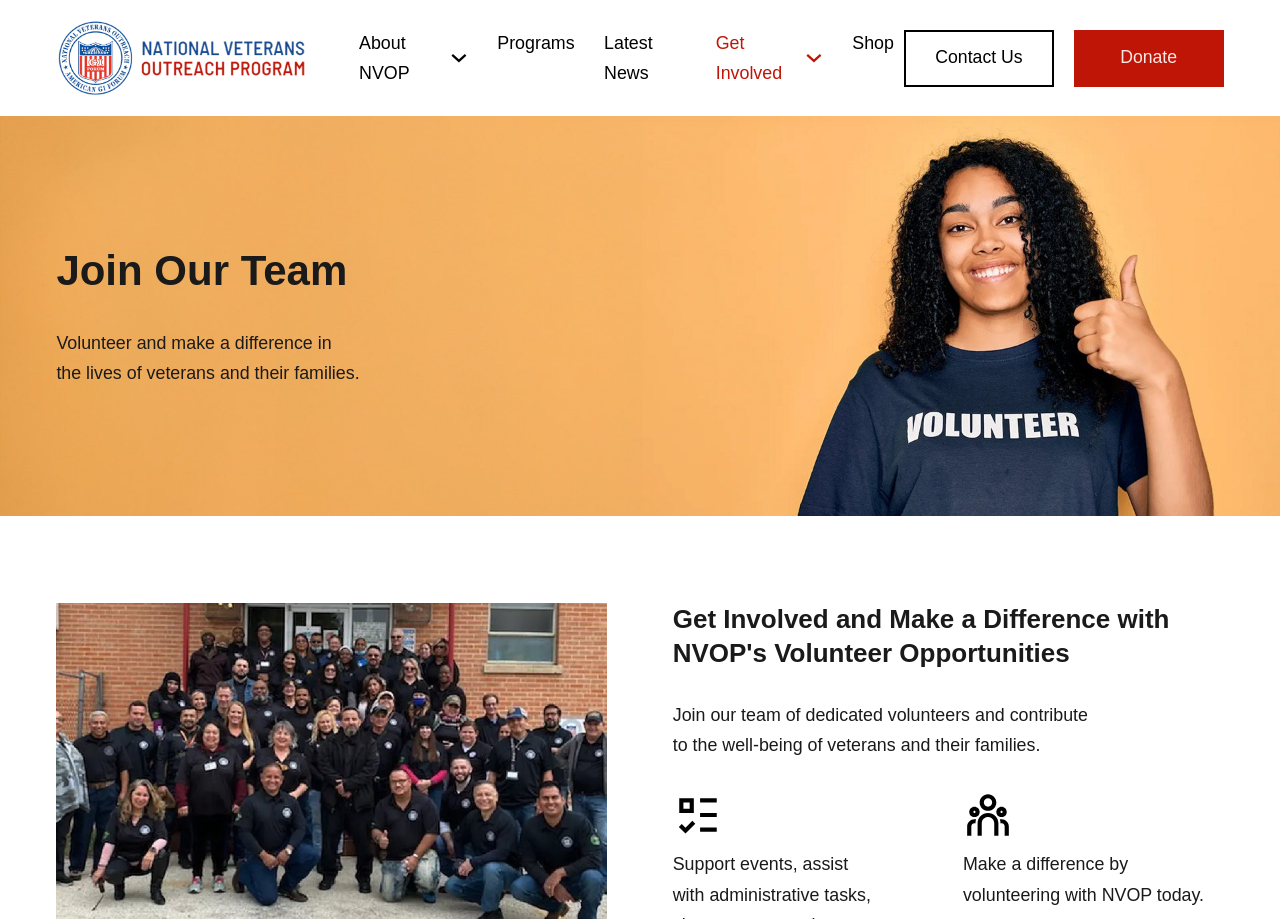Pinpoint the bounding box coordinates of the clickable area needed to execute the instruction: "View news articles". The coordinates should be specified as four float numbers between 0 and 1, i.e., [left, top, right, bottom].

None